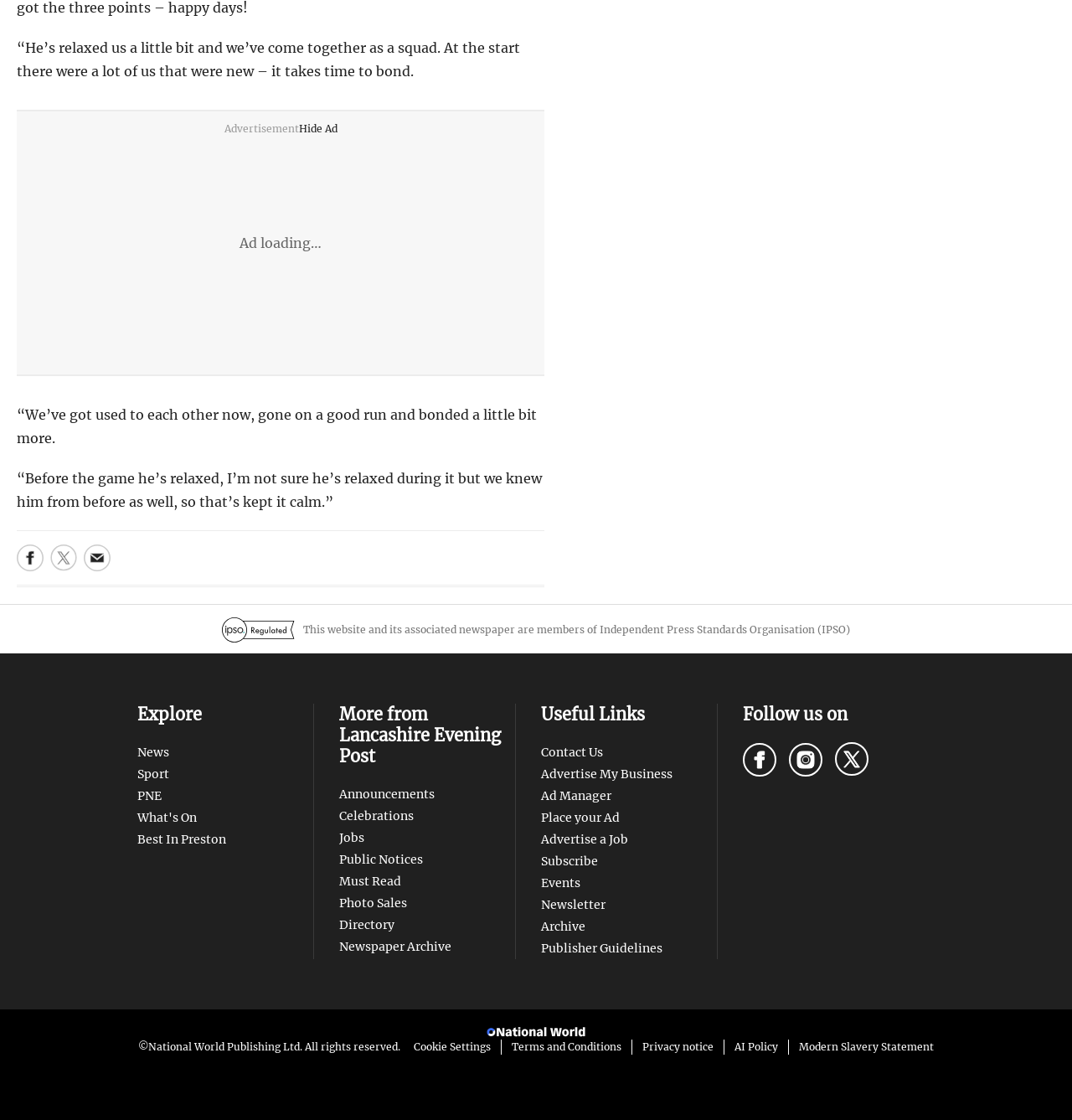What types of announcements can you find on the website?
Refer to the image and provide a detailed answer to the question.

I found this answer by looking at the links under the 'More from Lancashire Evening Post' section, which include Celebrations, Jobs, and Public Notices, suggesting that these are types of announcements that can be found on the website.